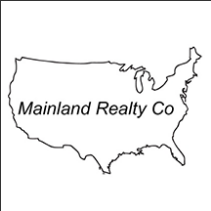Provide an in-depth description of the image.

The image displays the logo of Mainland Realty Co., featuring a minimalist outline of the United States. The company's name is prominently positioned in a bold, clear font across the central region of the outline. Situated within the context of a testimonial about Right Touch Media, this logo symbolizes Mainland Realty's significant presence in the New York real estate market, where they manage over 500 tenants. Their partnership with Right Touch Media is highlighted as a transformative experience, greatly enhancing their visibility and engagement online. This collaboration emphasizes the effective marketing strategies employed to establish and strengthen Mainland Realty's brand within the competitive landscape of real estate.